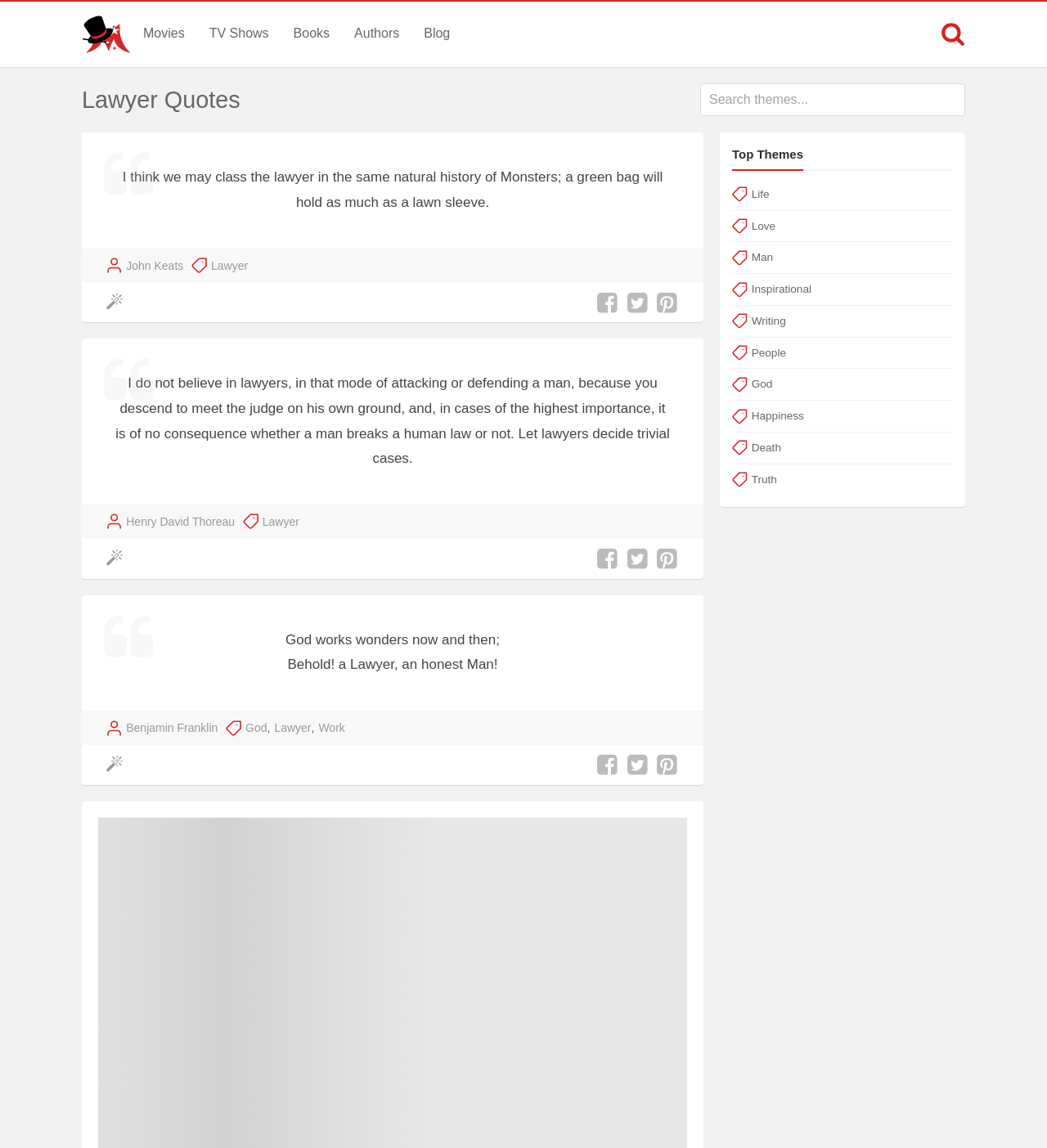Use a single word or phrase to answer the following:
How many social media sharing options are available?

3